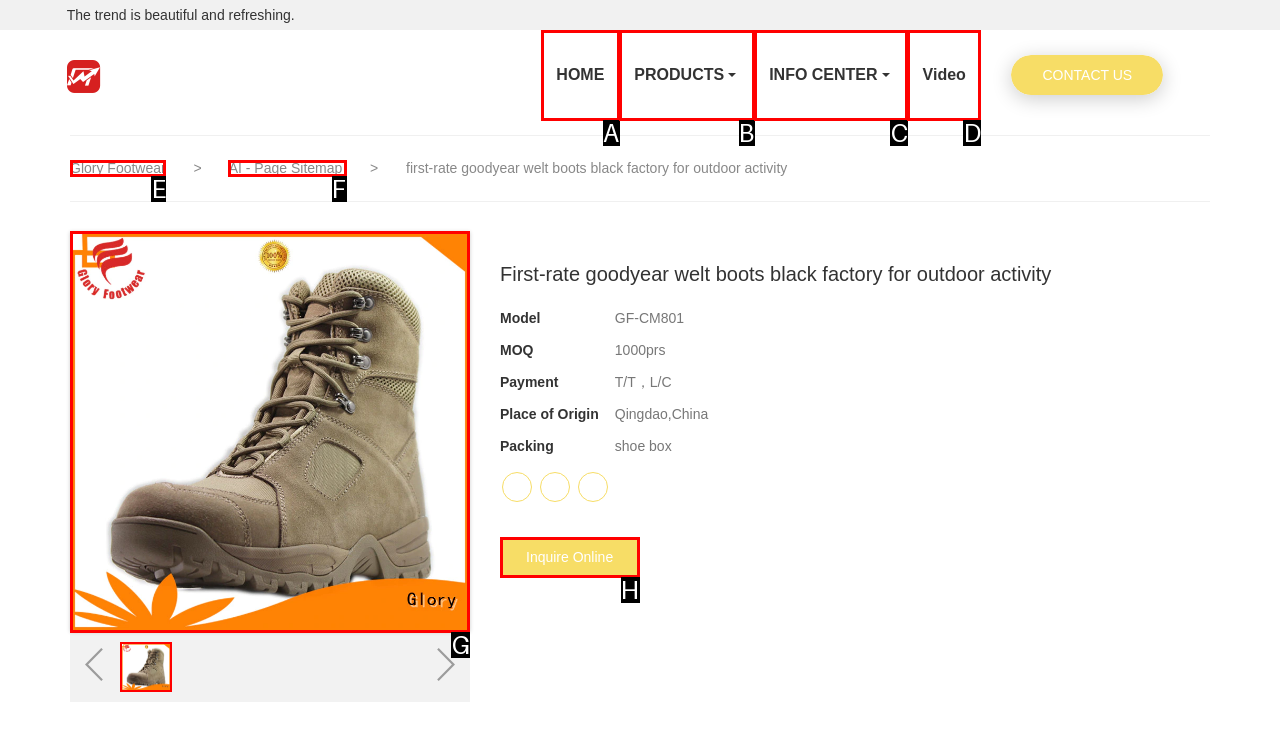Indicate which UI element needs to be clicked to fulfill the task: View the 'First-rate goodyear welt boots black factory for outdoor activity' image
Answer with the letter of the chosen option from the available choices directly.

G